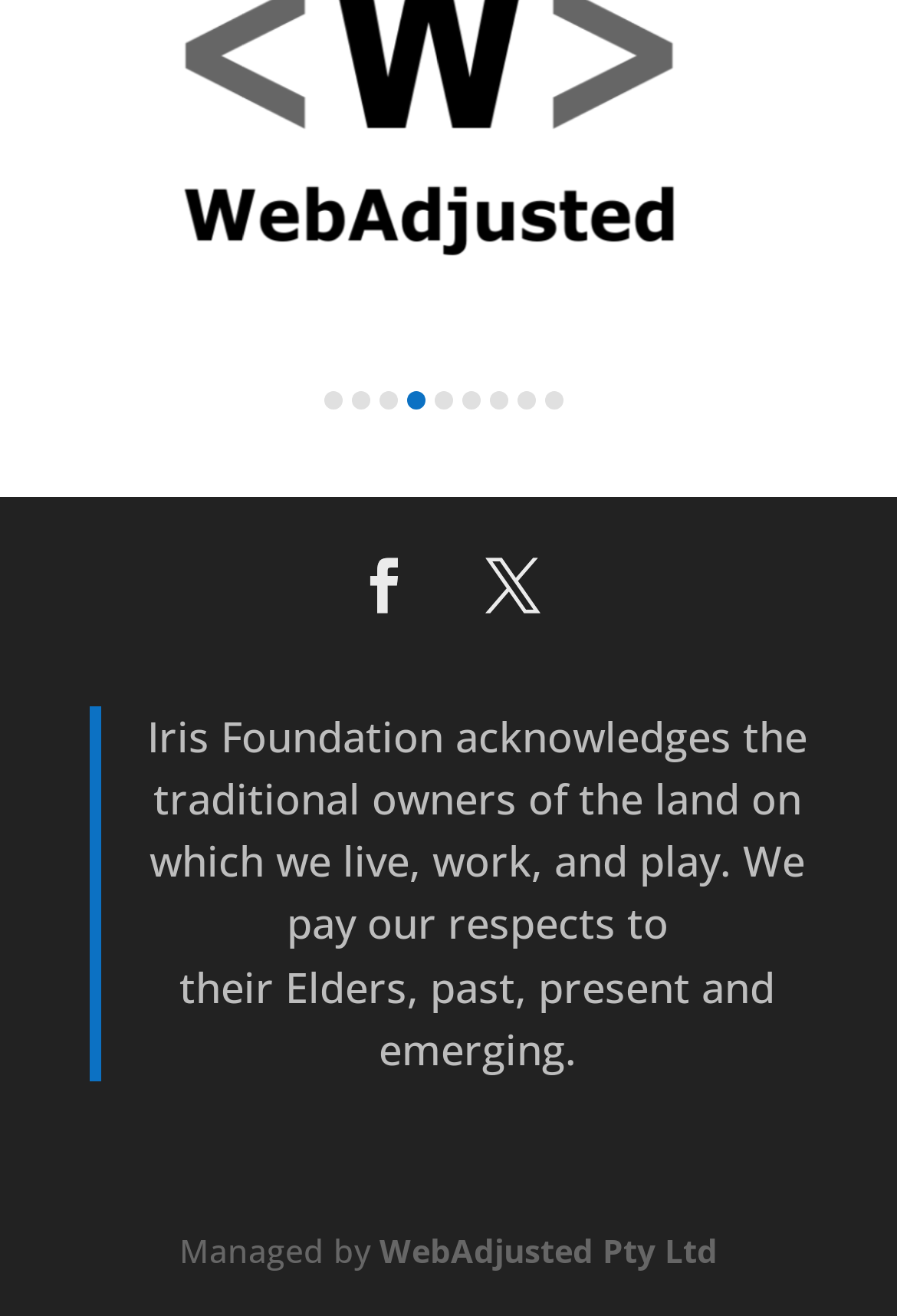Using the element description: "Follow", determine the bounding box coordinates. The coordinates should be in the format [left, top, right, bottom], with values between 0 and 1.

[0.367, 0.404, 0.49, 0.488]